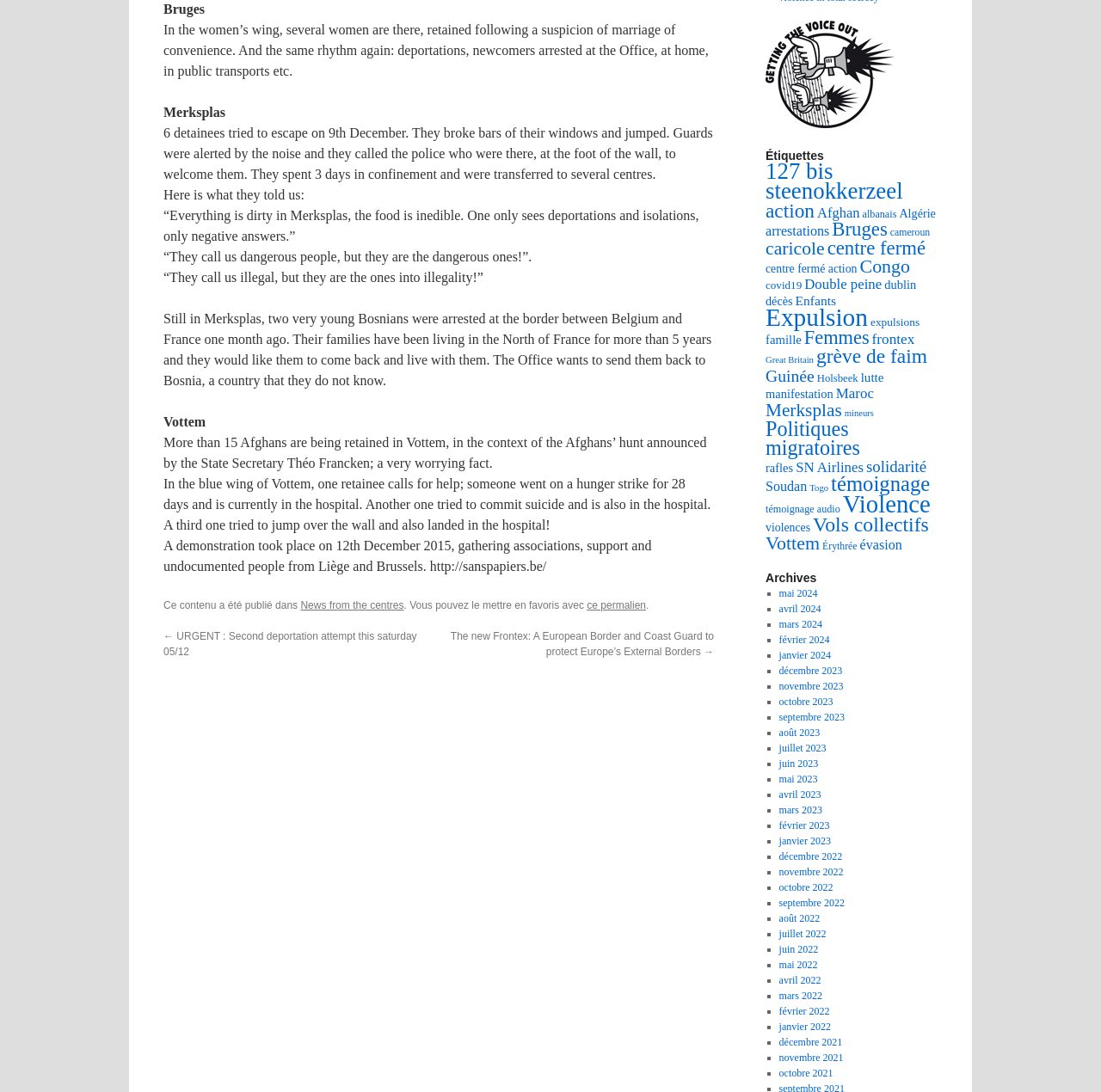Using the given element description, provide the bounding box coordinates (top-left x, top-left y, bottom-right x, bottom-right y) for the corresponding UI element in the screenshot: février 2024

[0.707, 0.58, 0.754, 0.591]